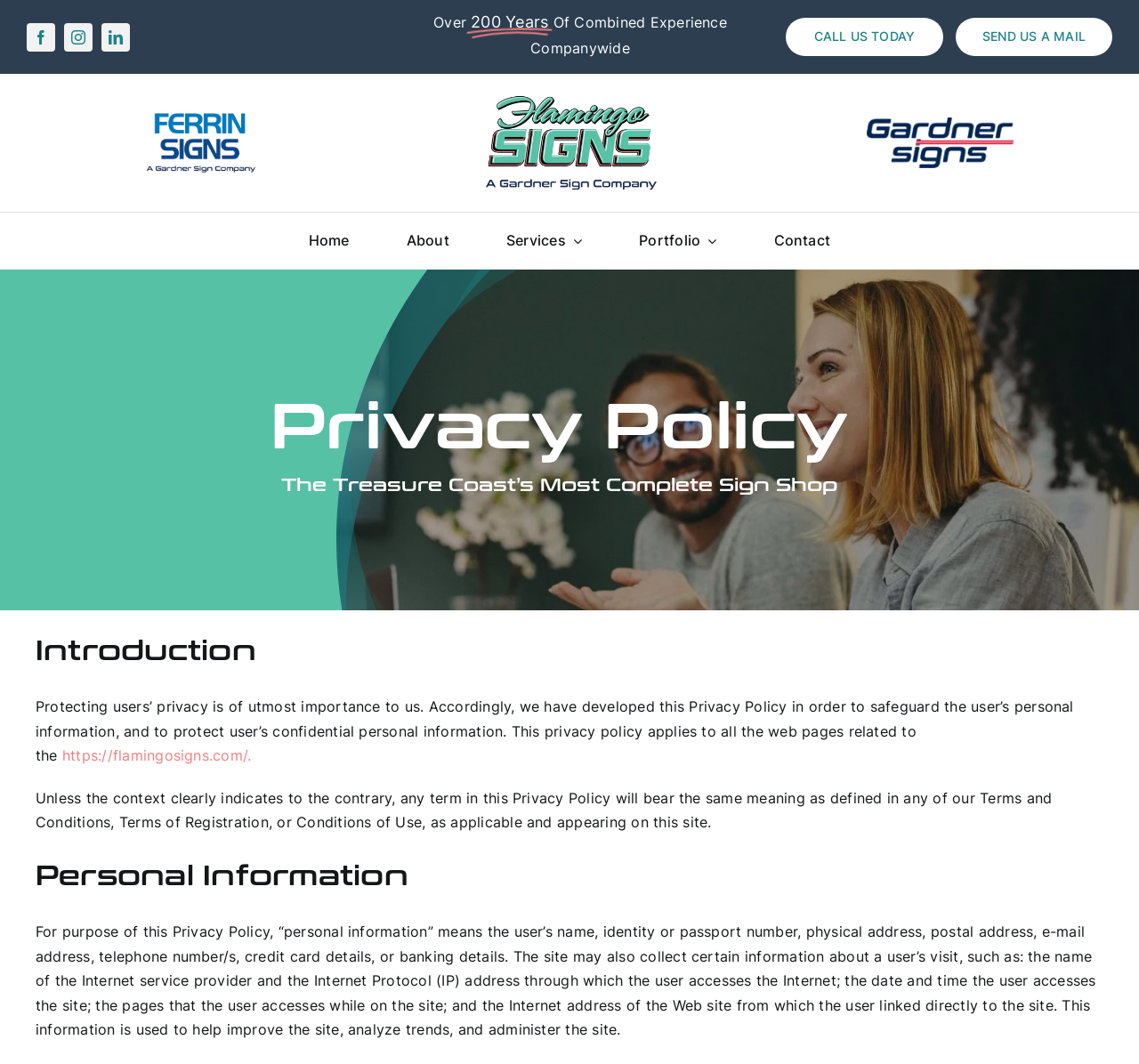Refer to the image and provide an in-depth answer to the question: 
How many social media links are there?

By examining the link elements on the webpage, I found three social media links, namely 'facebook', 'instagram', and 'linkedin', which are located at the top of the webpage.